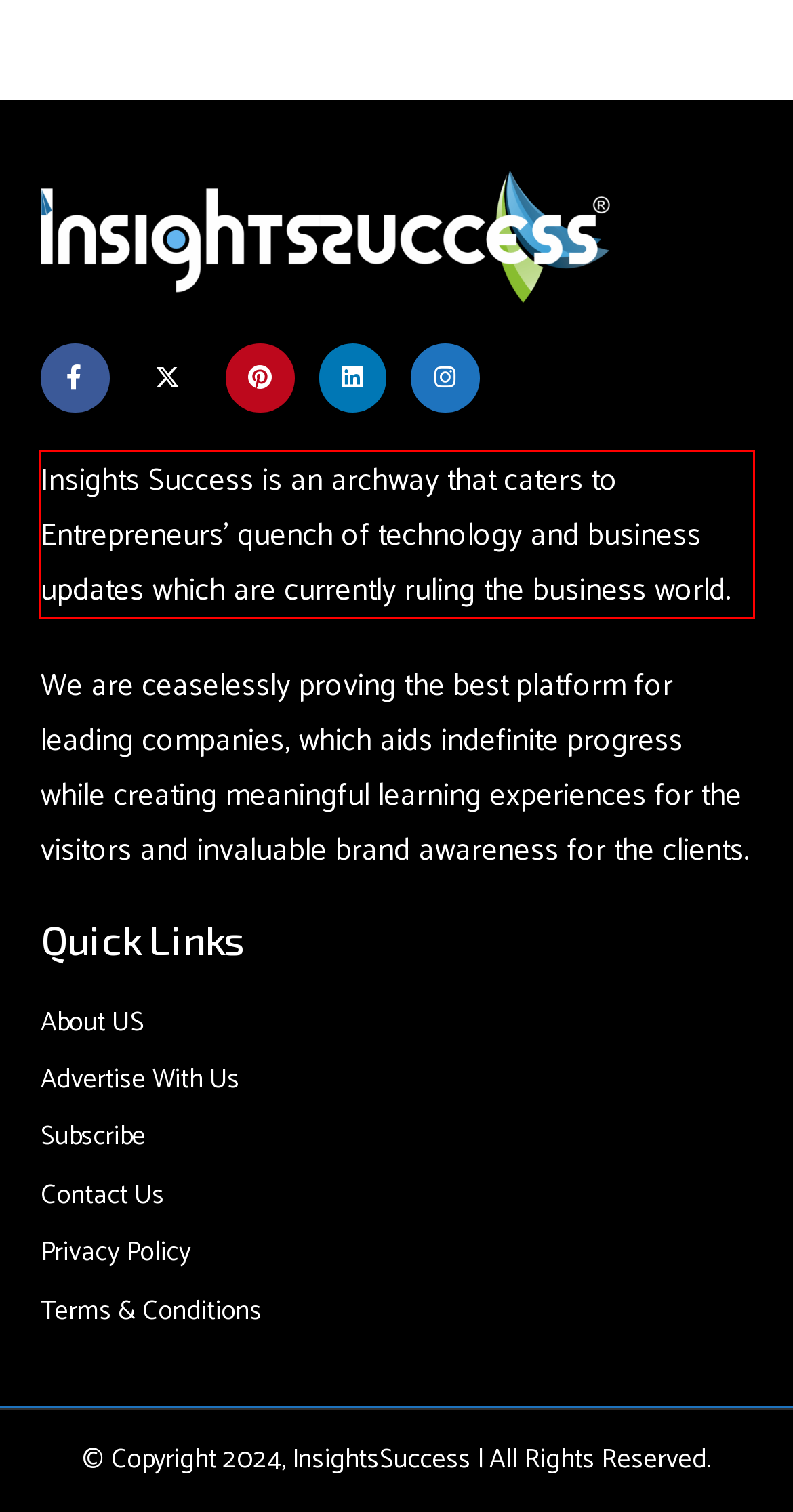Please recognize and transcribe the text located inside the red bounding box in the webpage image.

Insights Success is an archway that caters to Entrepreneurs’ quench of technology and business updates which are currently ruling the business world.